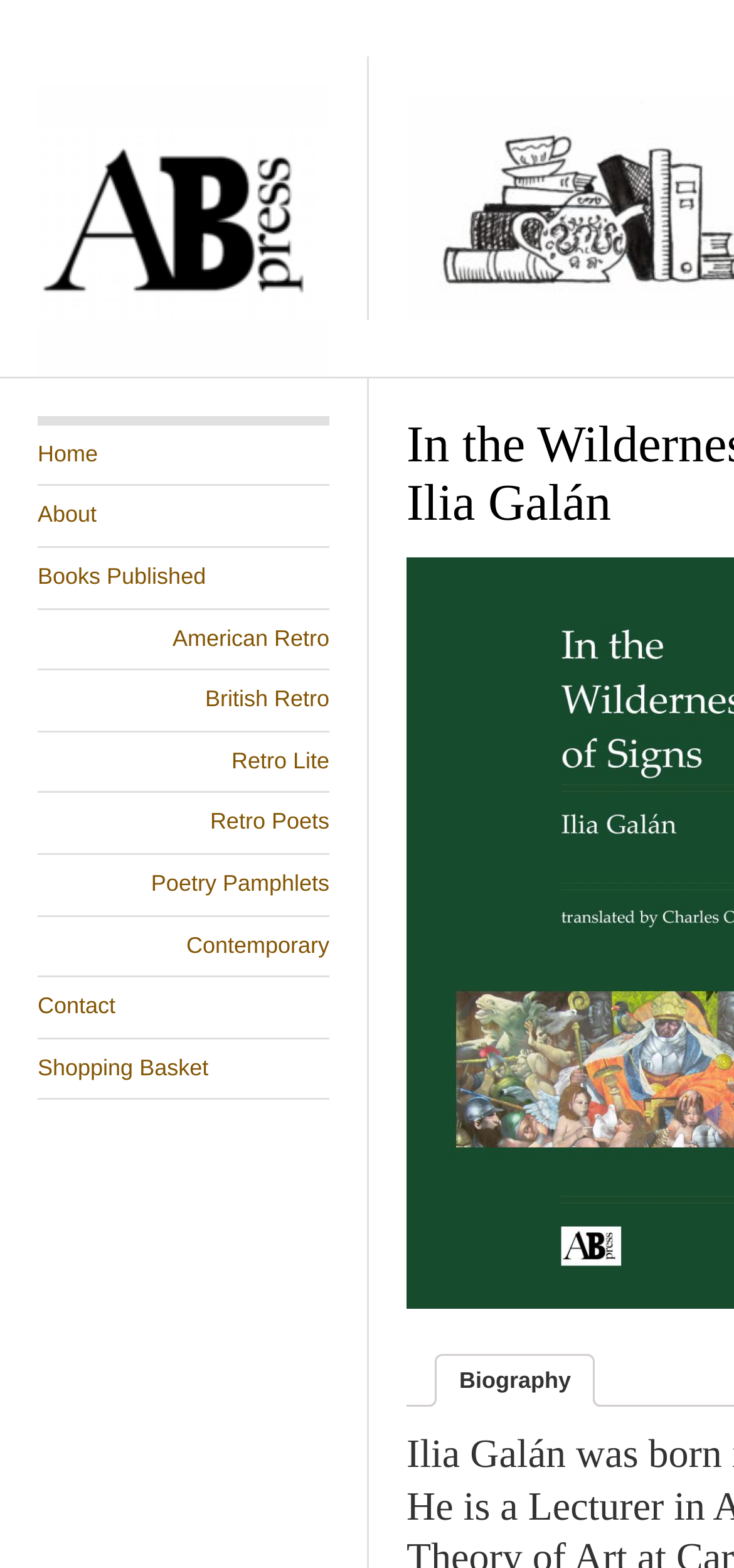Provide a single word or phrase to answer the given question: 
What is the tab selected by default?

None